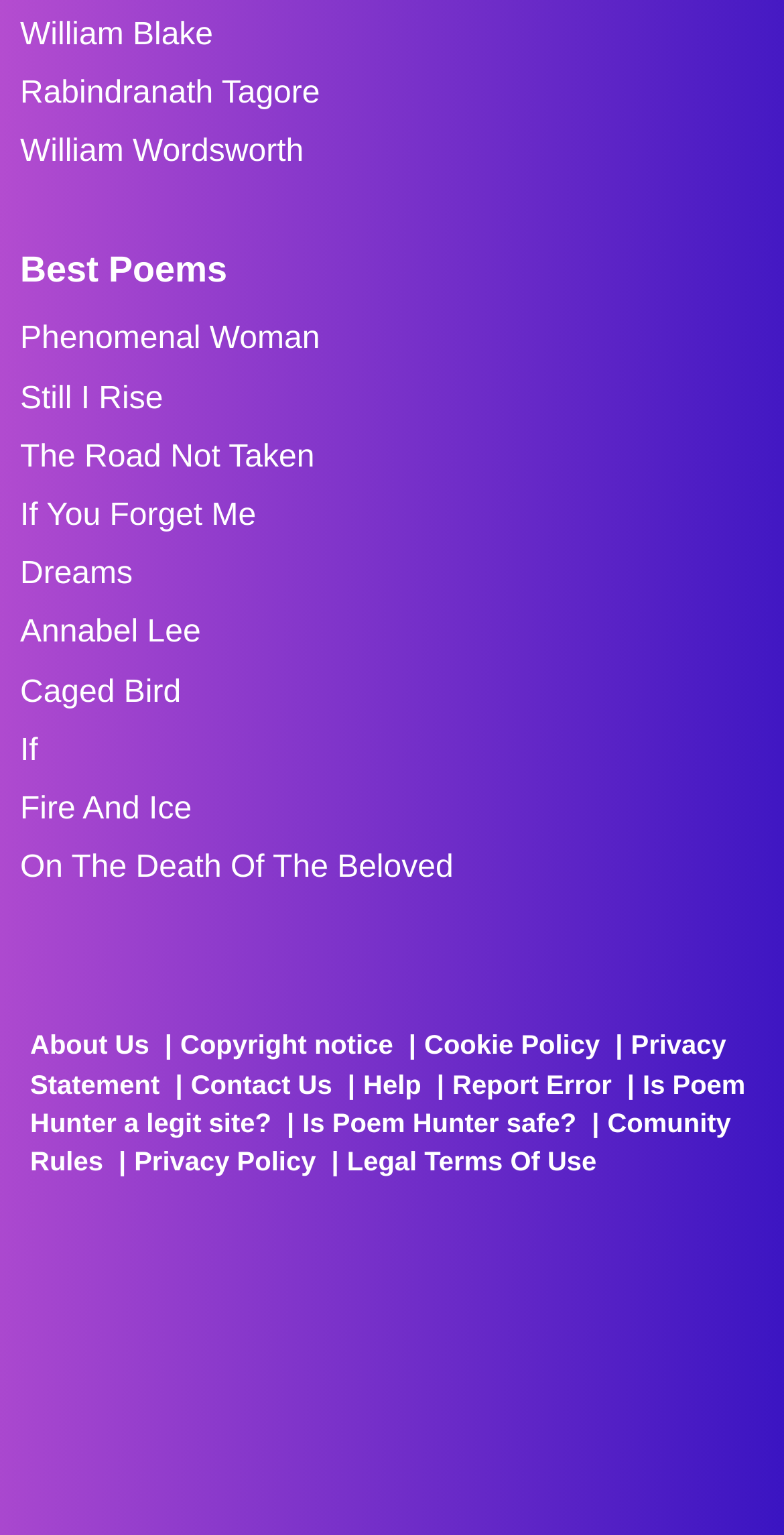Please determine the bounding box of the UI element that matches this description: Privacy Policy. The coordinates should be given as (top-left x, top-left y, bottom-right x, bottom-right y), with all values between 0 and 1.

[0.141, 0.747, 0.403, 0.766]